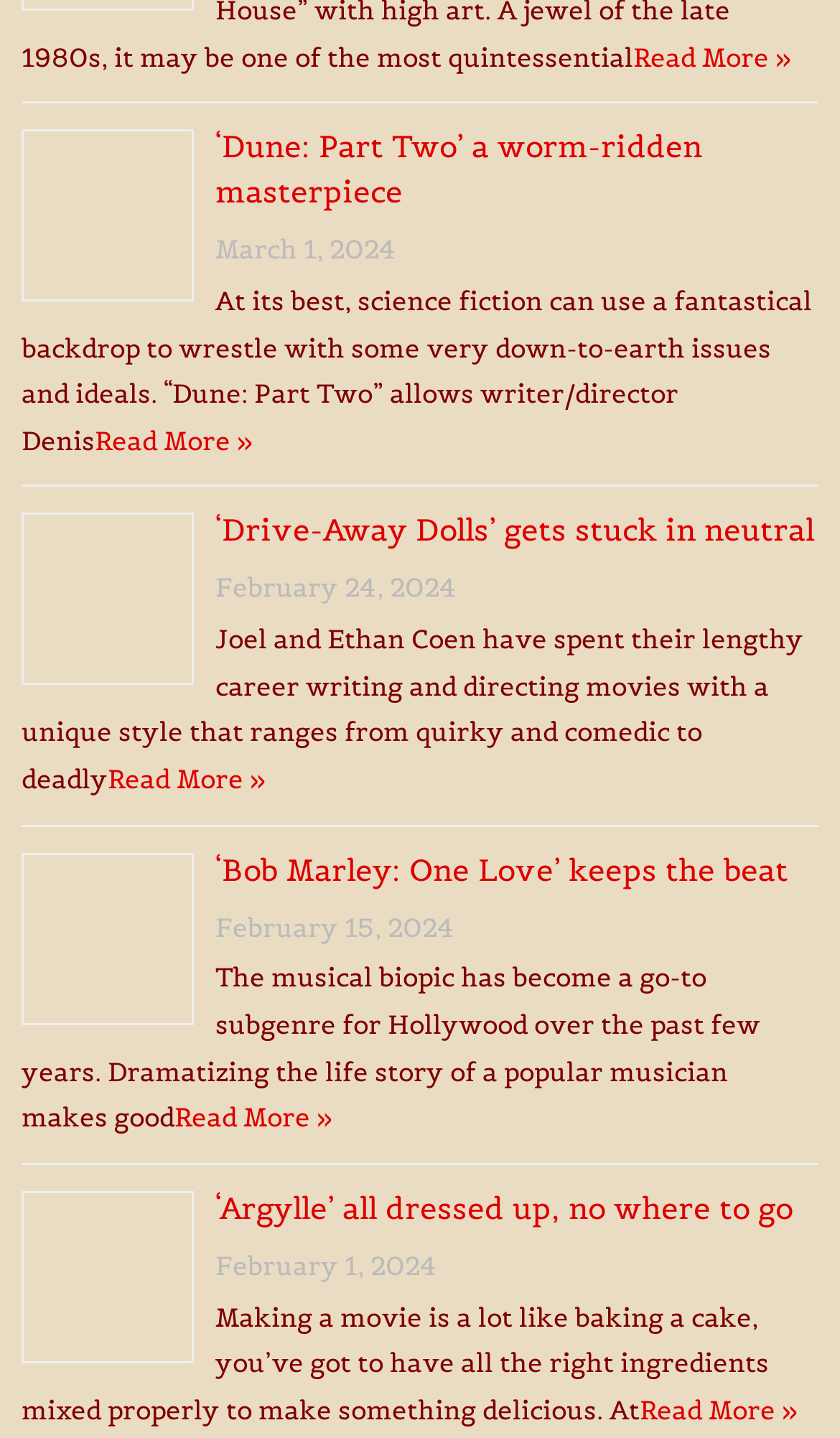Please provide the bounding box coordinates for the UI element as described: "Read More »". The coordinates must be four floats between 0 and 1, represented as [left, top, right, bottom].

[0.208, 0.766, 0.395, 0.788]